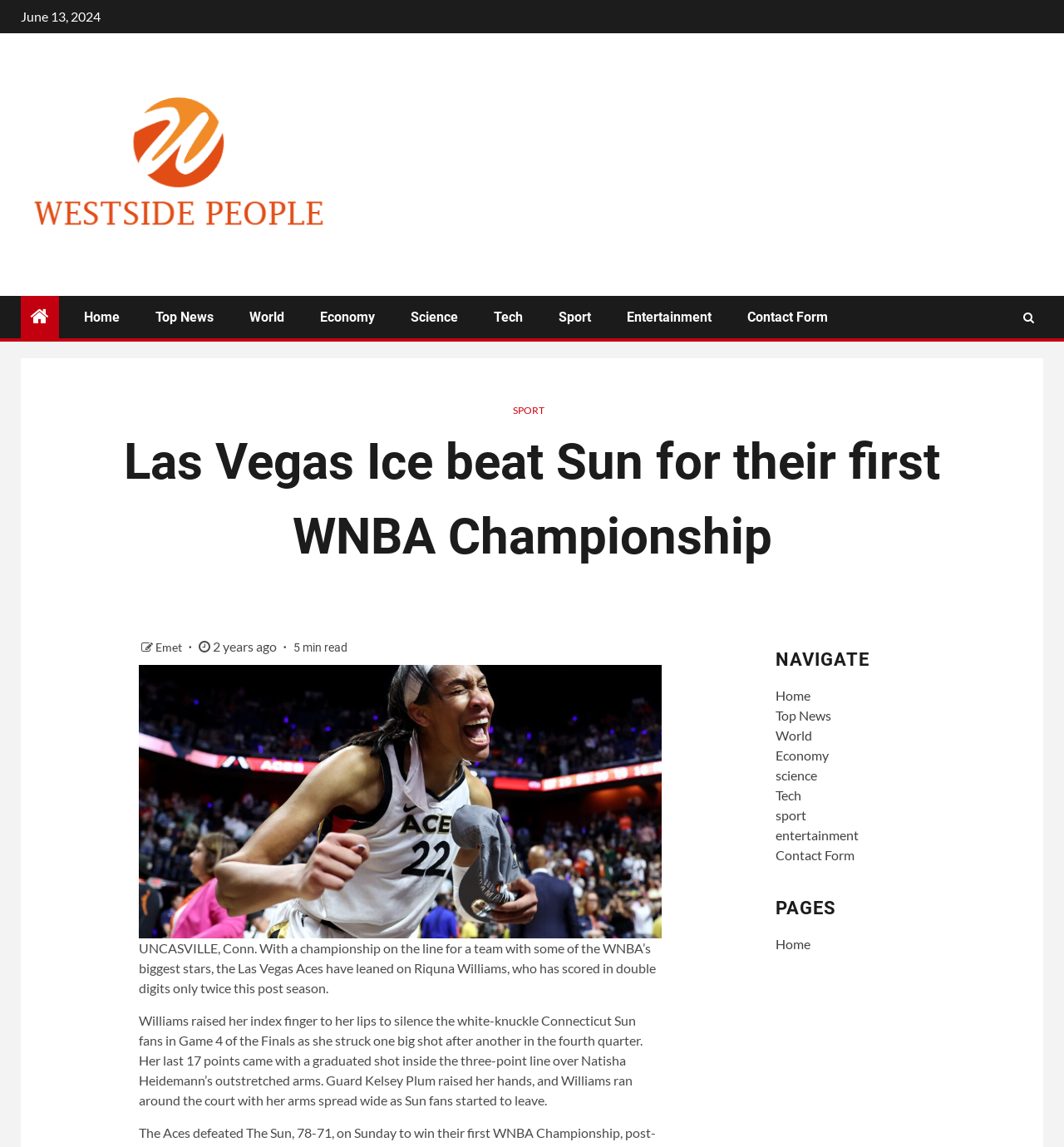What is the category of the article?
Analyze the screenshot and provide a detailed answer to the question.

I determined the category of the article by looking at the link element with the text 'SPORT' which is located above the article title. This suggests that the article belongs to the Sport category.